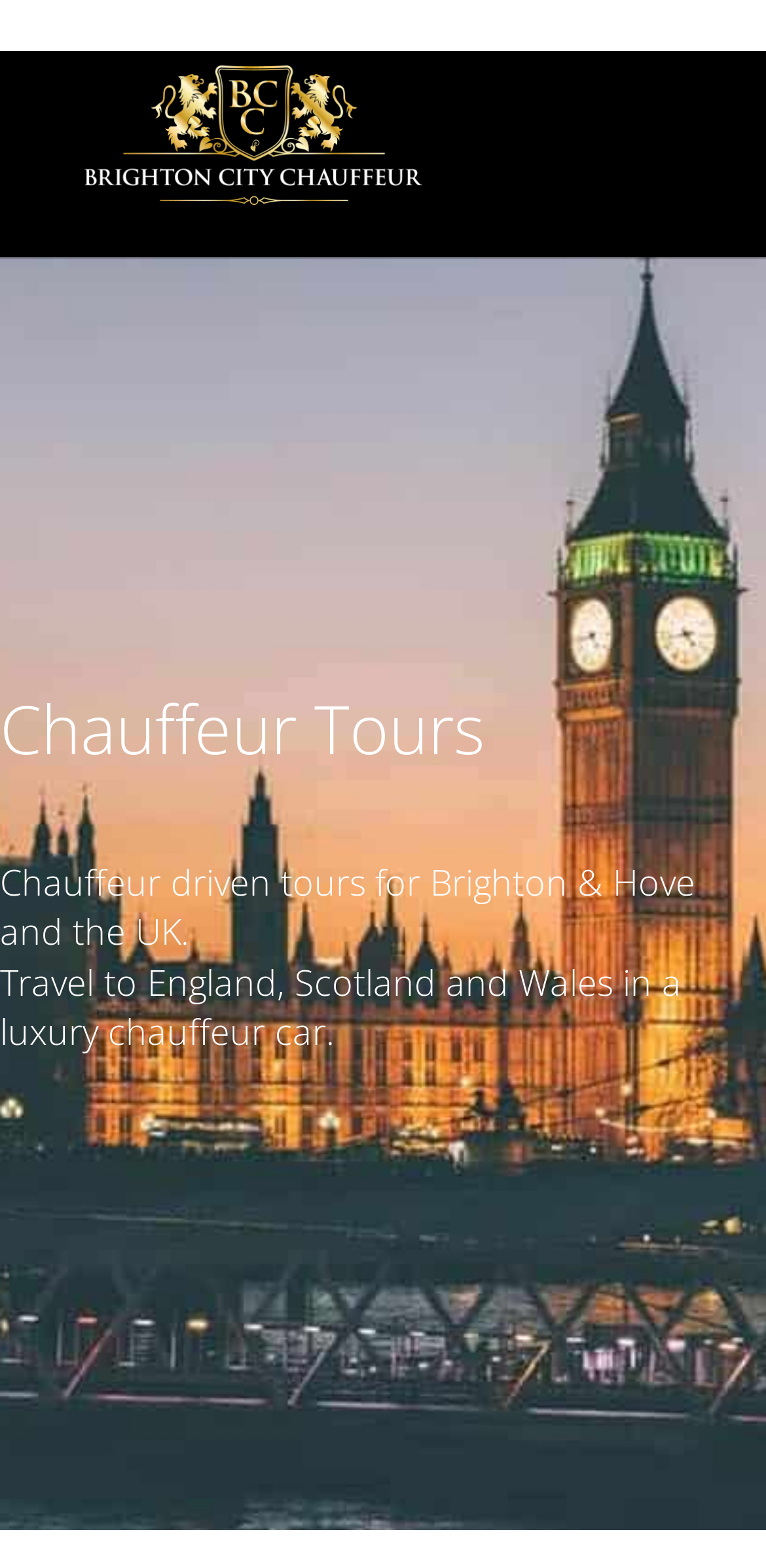Describe all visible elements and their arrangement on the webpage.

The webpage is about a chauffeur service in Brighton, offering luxurious and enjoyable journeys at reasonable rates. At the top left of the page, there is a link and an image, both labeled "Brighton City Chauffeur", which likely serves as a logo or a prominent feature of the service. 

In the middle of the page, there is a search bar with a label "Search for:", allowing users to search for specific information. 

Below the search bar, there is a heading "Chauffeur Tours" that spans the entire width of the page. Underneath the heading, there are two paragraphs of text. The first paragraph describes the chauffeur driven tours available for Brighton, Hove, and the UK. The second paragraph mentions traveling to England, Scotland, and Wales in a luxury chauffeur car.